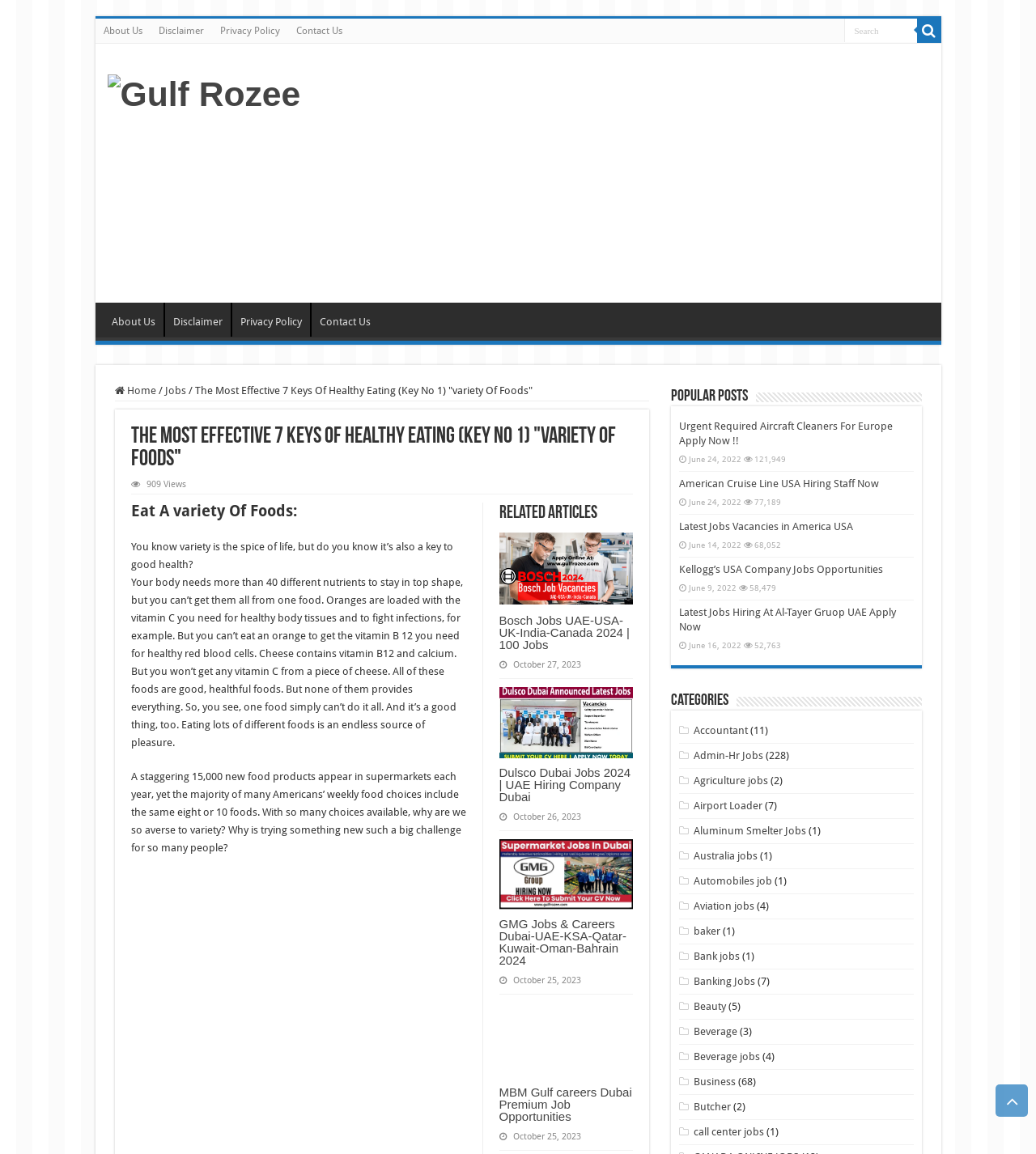Based on the element description: "Contact Us", identify the UI element and provide its bounding box coordinates. Use four float numbers between 0 and 1, [left, top, right, bottom].

[0.278, 0.016, 0.338, 0.037]